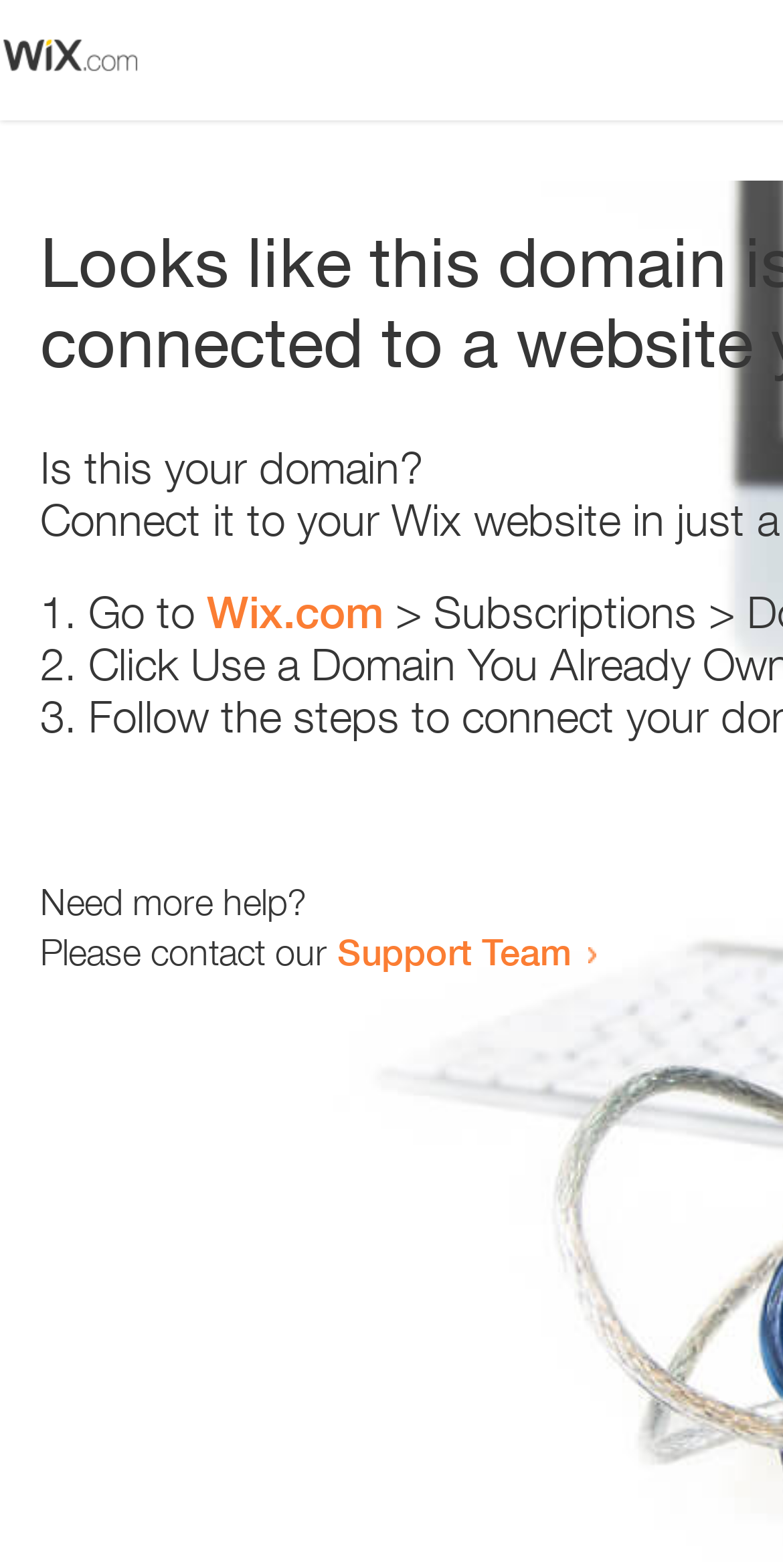Create an elaborate caption that covers all aspects of the webpage.

The webpage appears to be an error page, with a small image at the top left corner. Below the image, there is a heading that reads "Is this your domain?" in a prominent position. 

To the right of the heading, there is a numbered list with three items. The first item starts with "1." and has a link to "Wix.com" alongside the text "Go to". The second item starts with "2." and the third item starts with "3.". 

Further down the page, there is a section that asks "Need more help?" followed by a sentence that says "Please contact our" and a link to the "Support Team".